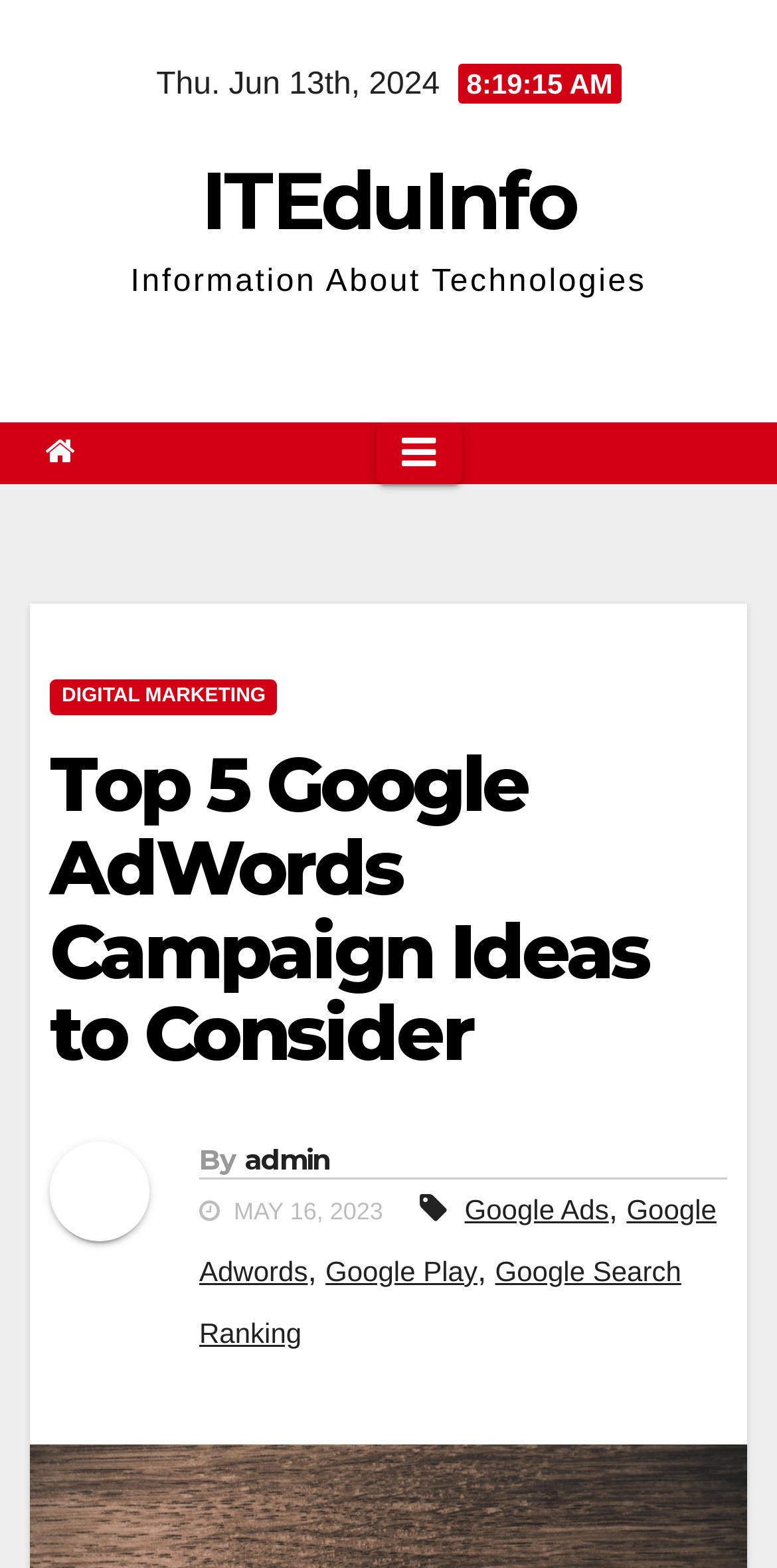Predict the bounding box coordinates of the area that should be clicked to accomplish the following instruction: "Go to DIGITAL MARKETING". The bounding box coordinates should consist of four float numbers between 0 and 1, i.e., [left, top, right, bottom].

[0.064, 0.433, 0.357, 0.456]